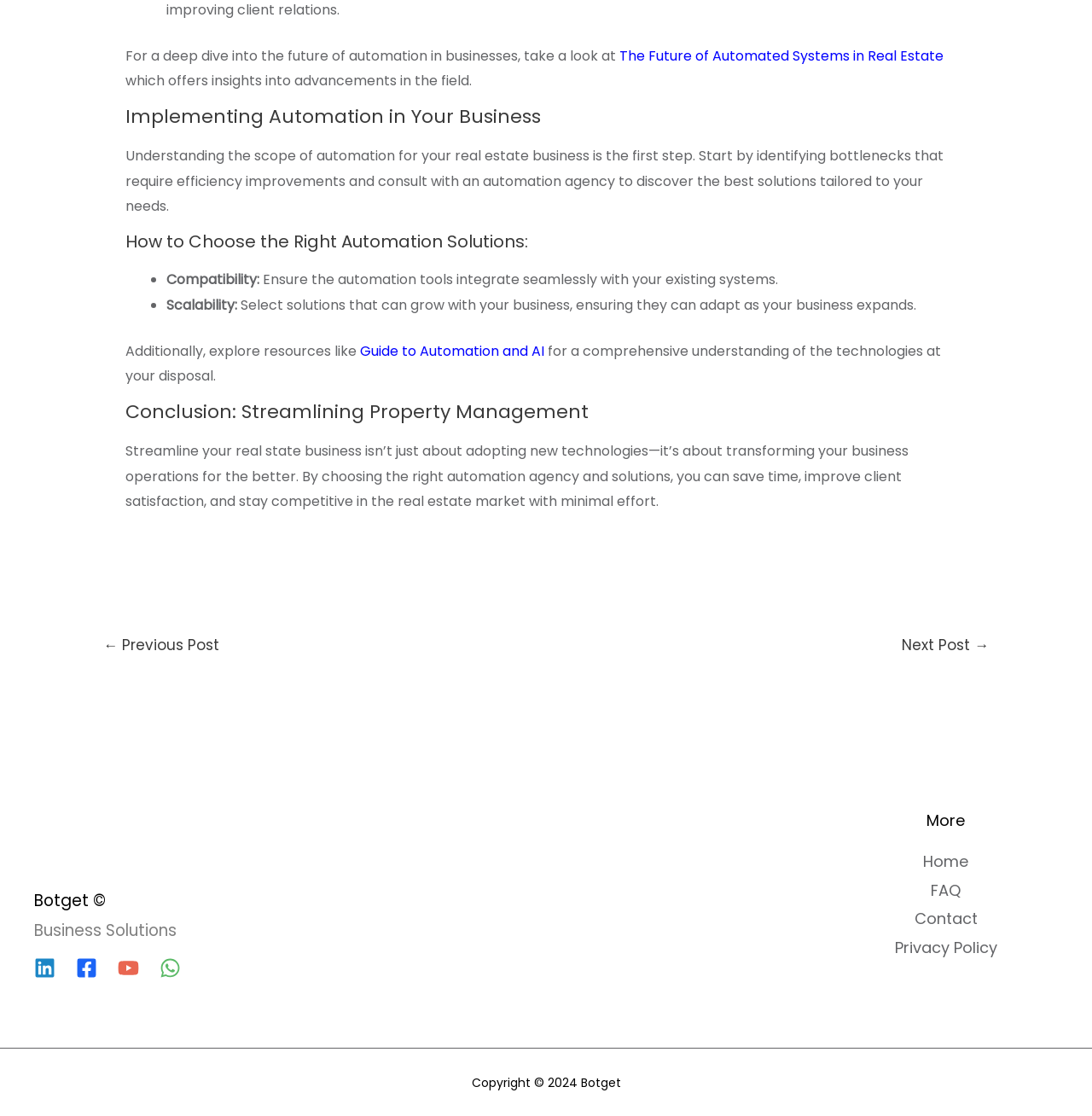Identify the bounding box coordinates of the part that should be clicked to carry out this instruction: "Read the article about the future of automated systems in real estate".

[0.567, 0.041, 0.864, 0.059]